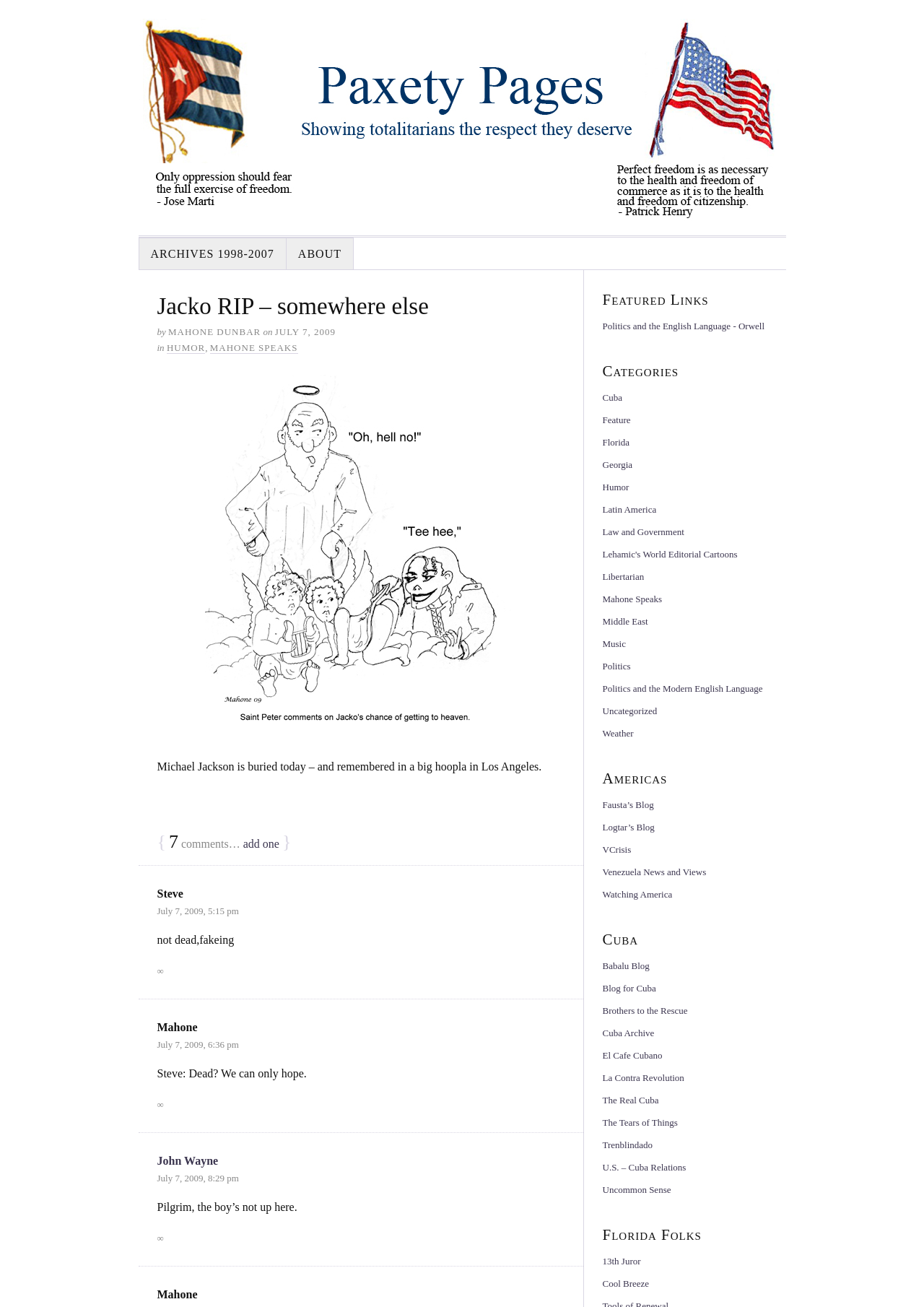Find the bounding box coordinates of the clickable area that will achieve the following instruction: "View the 'HUMOR' category".

[0.18, 0.262, 0.222, 0.271]